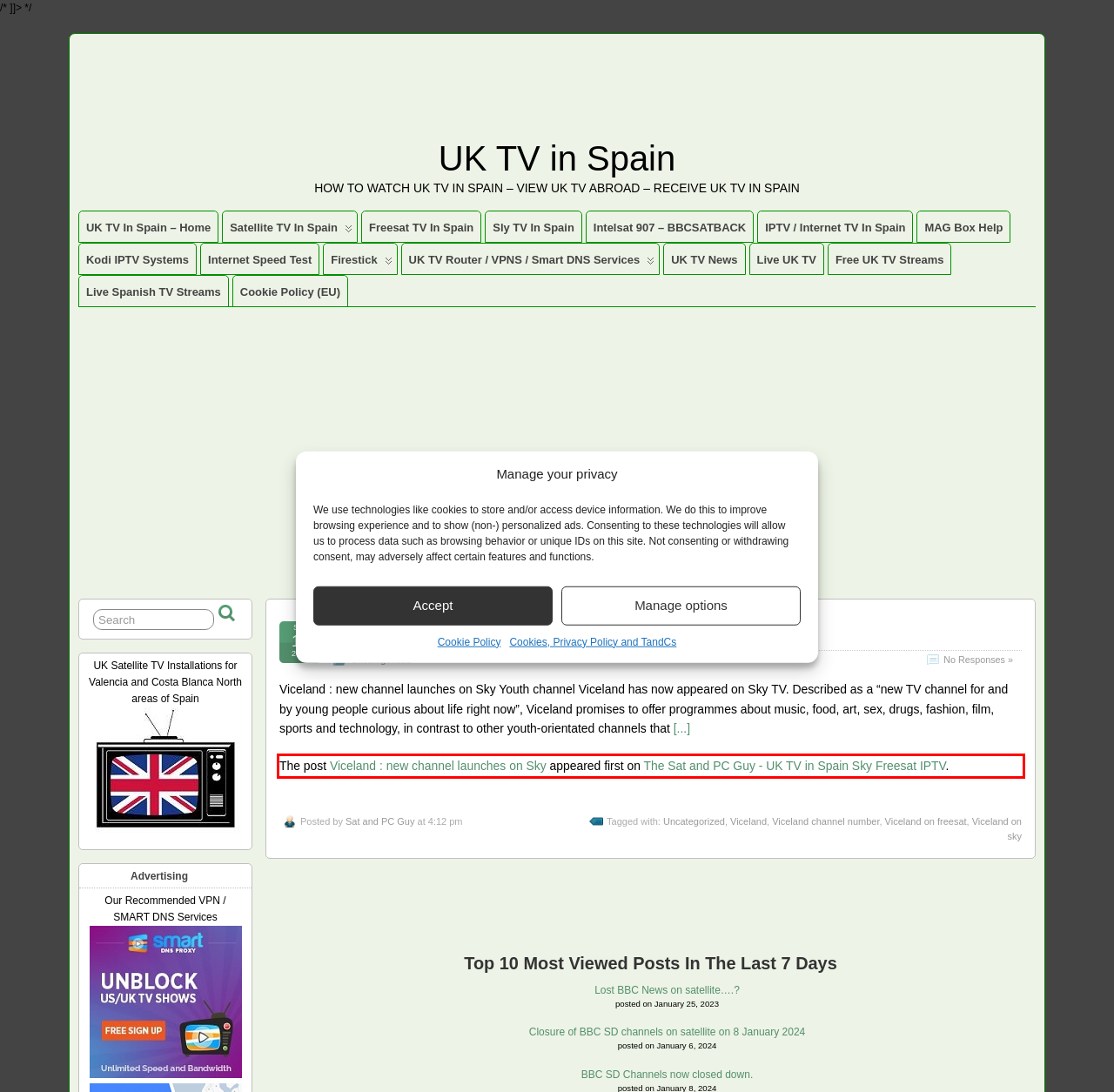Please use OCR to extract the text content from the red bounding box in the provided webpage screenshot.

The post Viceland : new channel launches on Sky appeared first on The Sat and PC Guy - UK TV in Spain Sky Freesat IPTV.